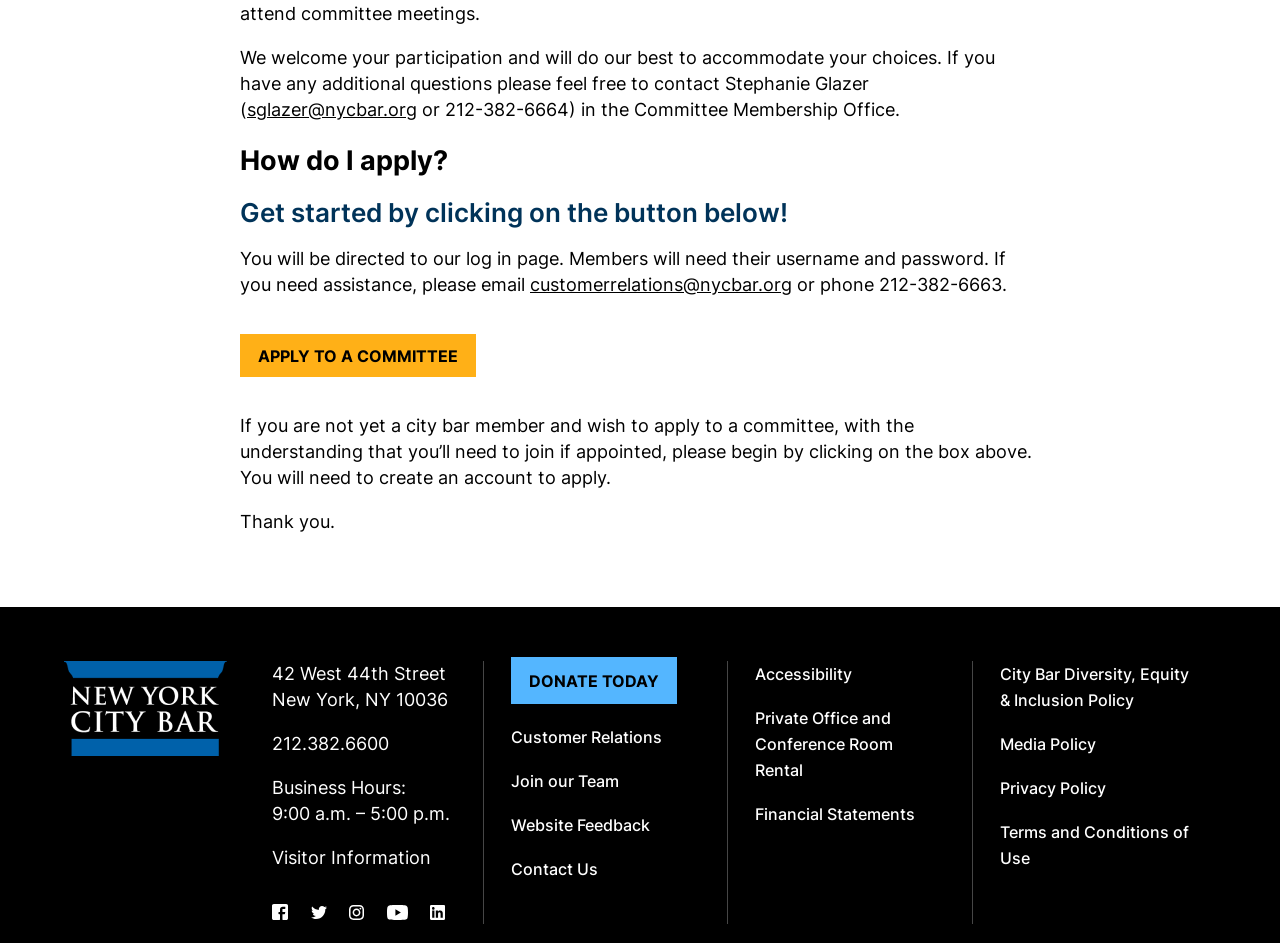Please identify the bounding box coordinates of the area I need to click to accomplish the following instruction: "Get customer relations support via email".

[0.414, 0.291, 0.619, 0.313]